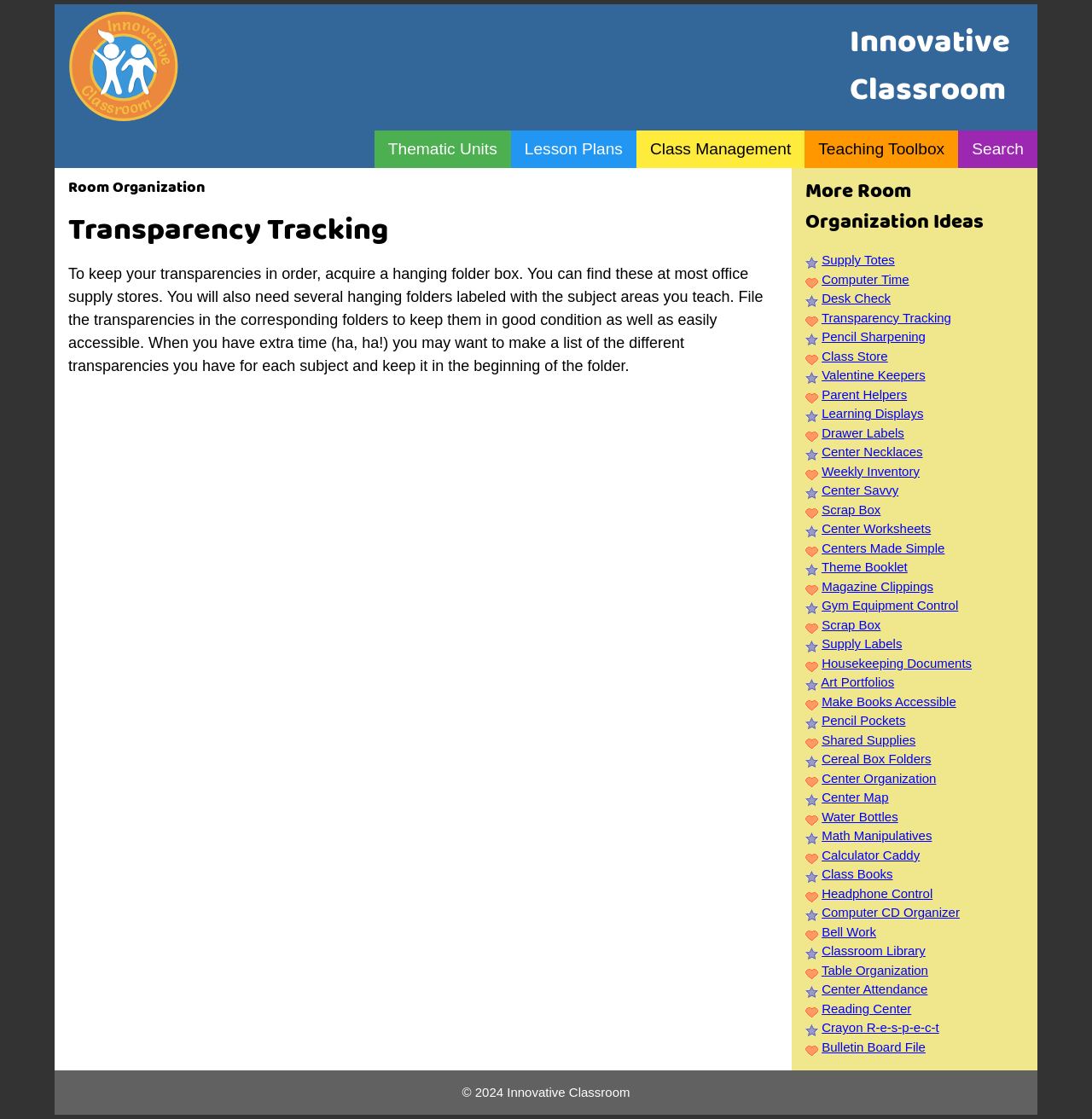What is the main topic of the webpage?
Using the image as a reference, answer the question in detail.

Based on the webpage structure and content, it appears that the main topic of the webpage is teaching ideas, which is also reflected in the meta description. The webpage provides various teaching ideas, bell work, and lesson plans, indicating that the primary focus is on educational resources.